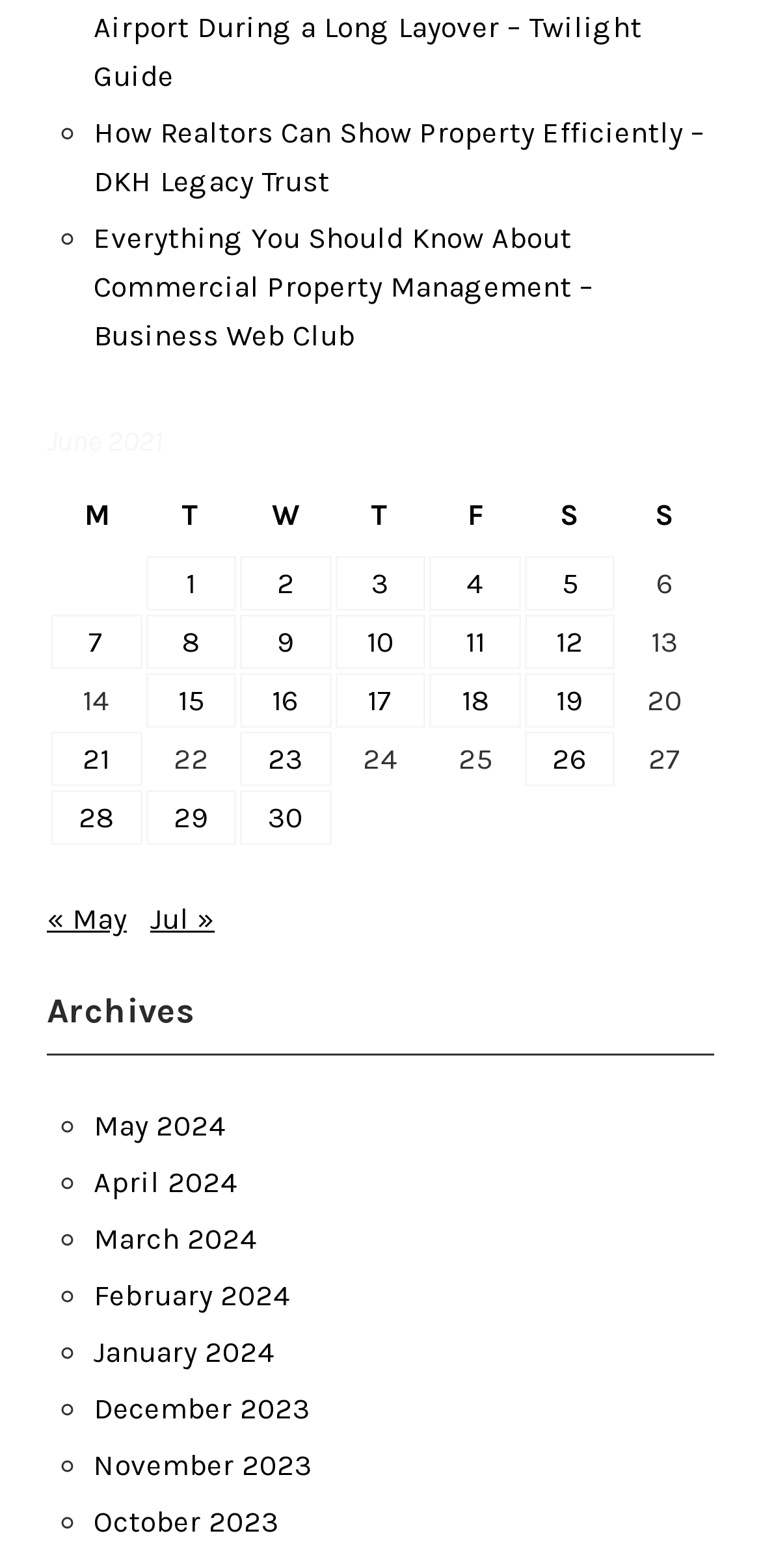Please specify the bounding box coordinates of the clickable section necessary to execute the following command: "Go to May 2021".

[0.062, 0.575, 0.167, 0.598]